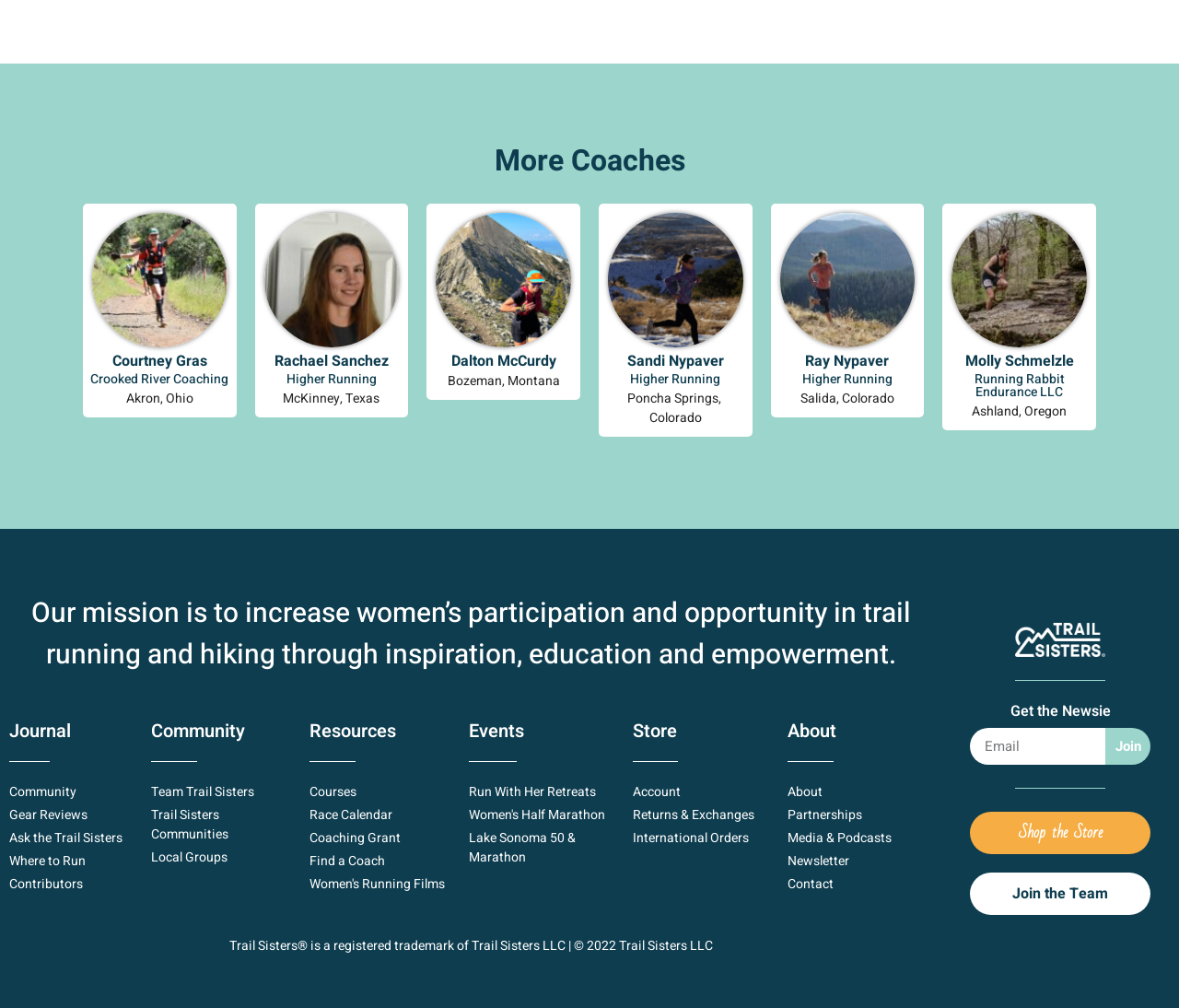Please determine the bounding box coordinates of the section I need to click to accomplish this instruction: "Read the 'Our mission is to increase women’s participation and opportunity in trail running and hiking through inspiration, education and empowerment.' heading".

[0.008, 0.589, 0.792, 0.671]